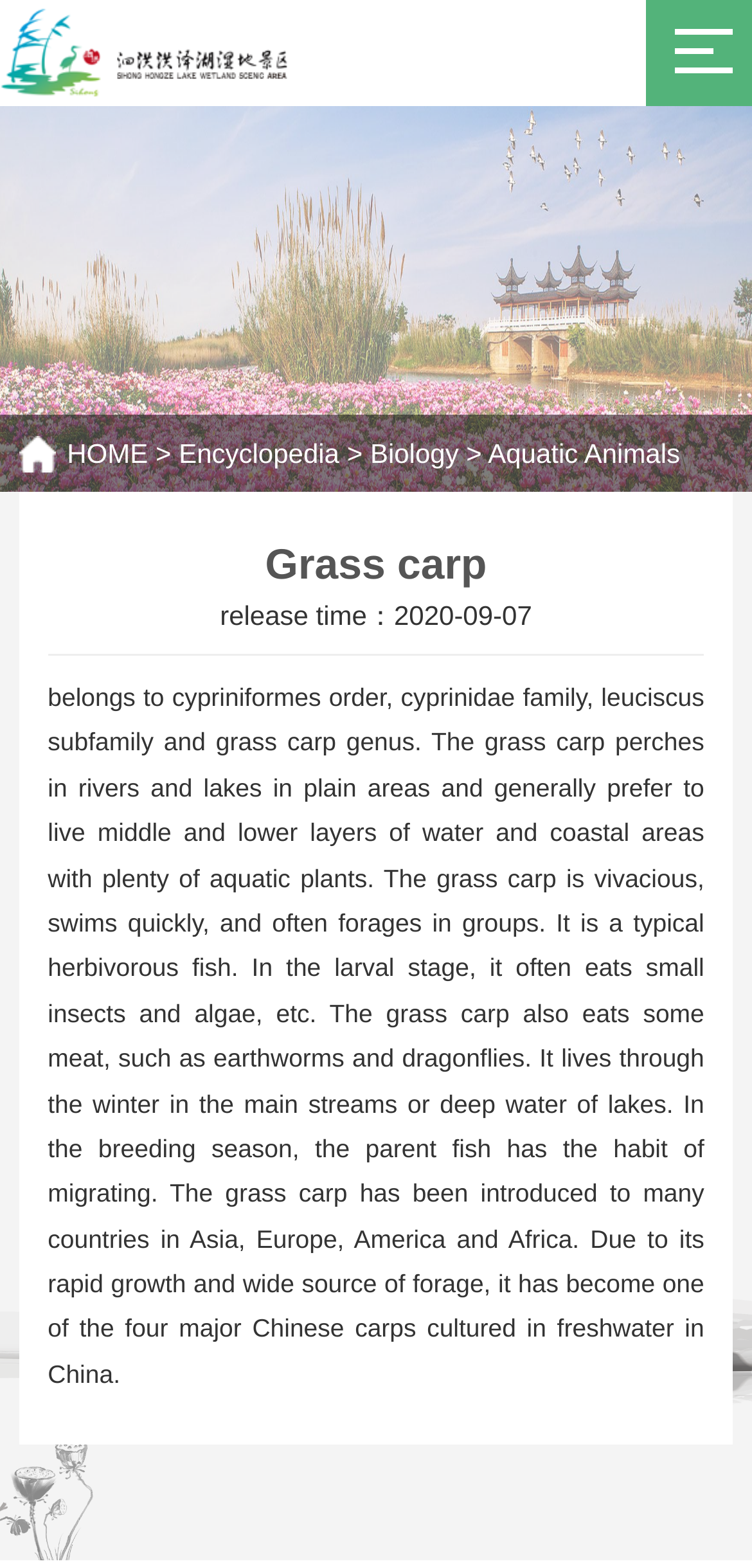Provide the bounding box coordinates, formatted as (top-left x, top-left y, bottom-right x, bottom-right y), with all values being floating point numbers between 0 and 1. Identify the bounding box of the UI element that matches the description: Biology

[0.492, 0.279, 0.61, 0.299]